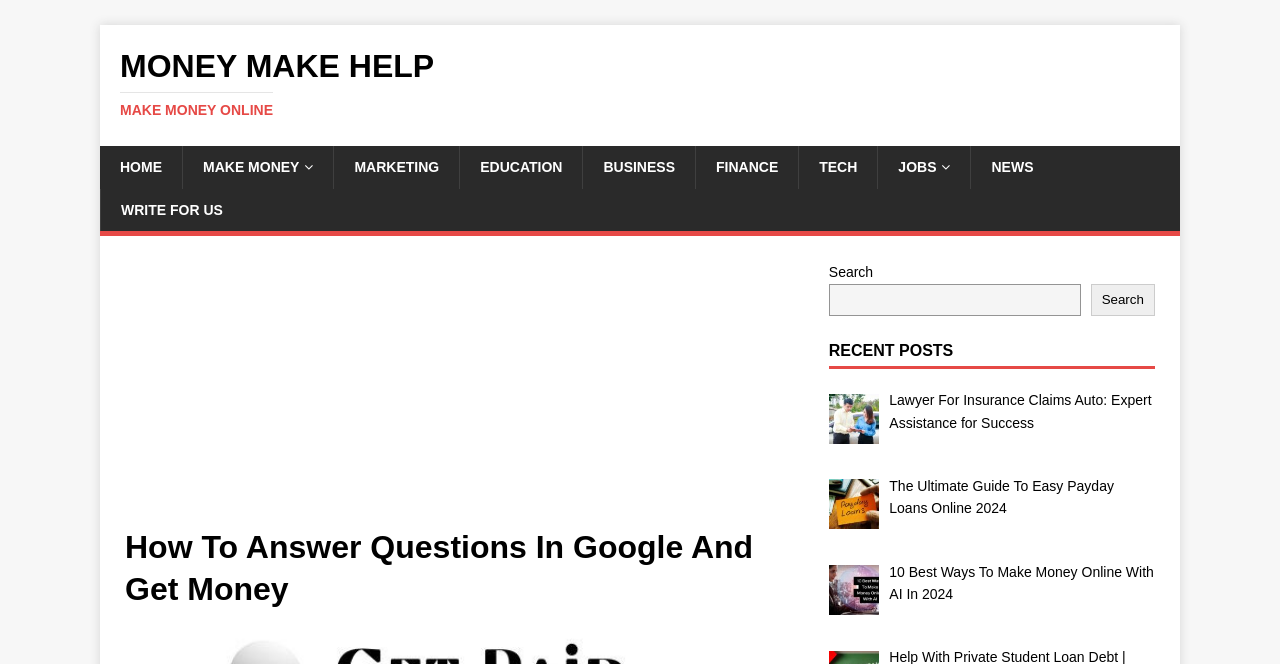Refer to the element description Finance and identify the corresponding bounding box in the screenshot. Format the coordinates as (top-left x, top-left y, bottom-right x, bottom-right y) with values in the range of 0 to 1.

[0.543, 0.22, 0.624, 0.284]